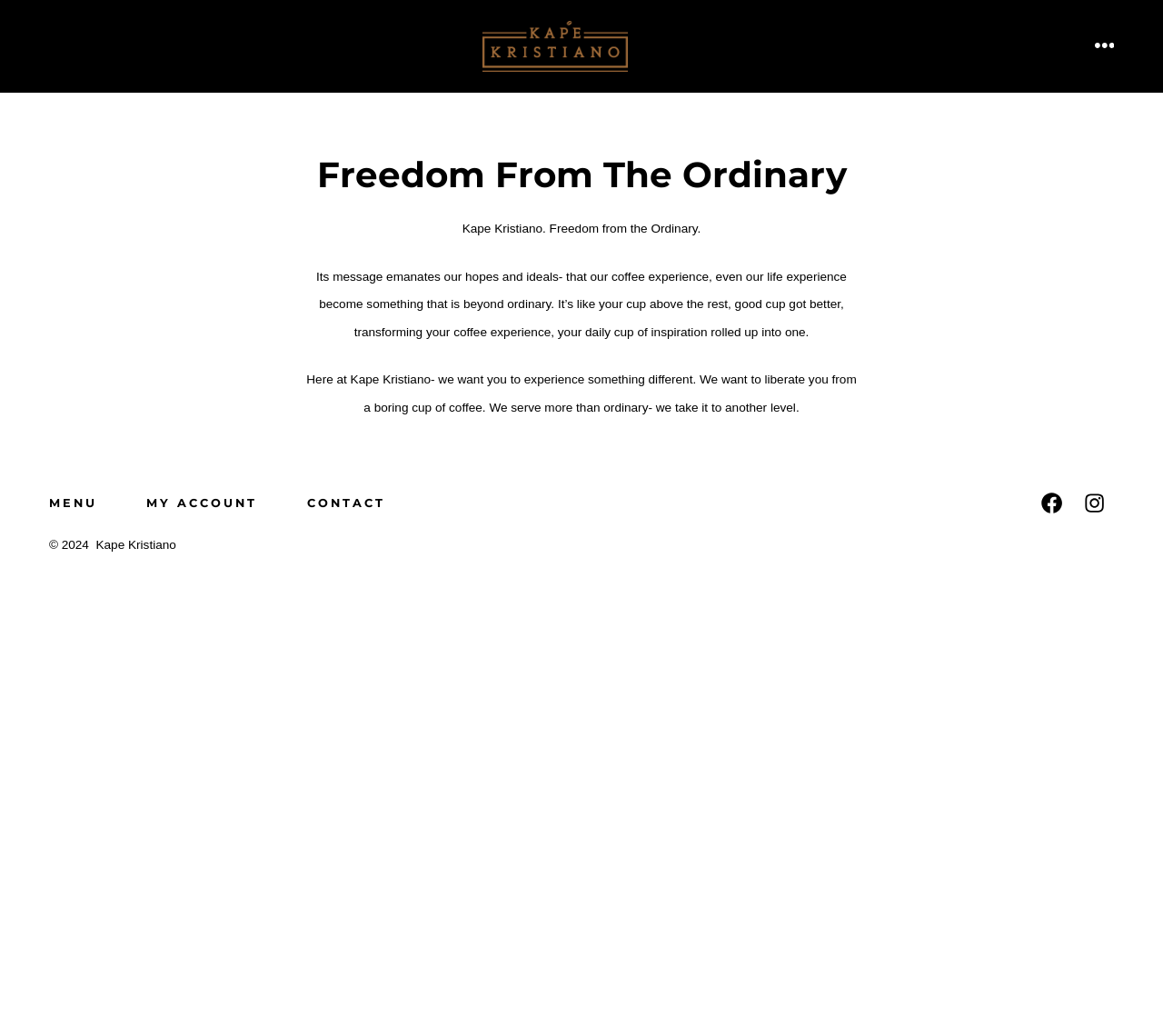What is the purpose of the MENU button?
Using the image as a reference, deliver a detailed and thorough answer to the question.

The MENU button is present at the top right corner of the page, and its purpose can be inferred from its 'controls' attribute, which is set to 'header__navigation'. This suggests that the button is used to control the navigation menu in the header section.